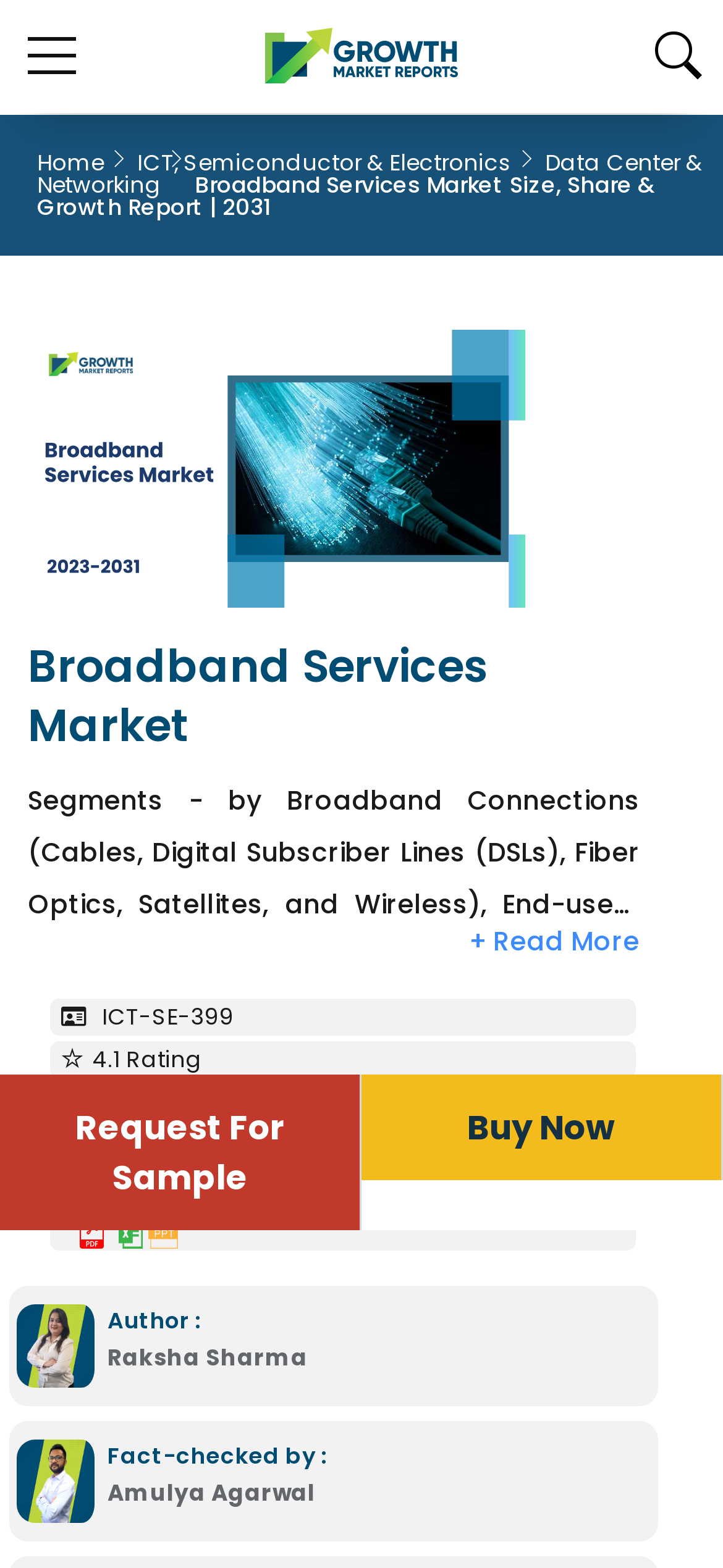Pinpoint the bounding box coordinates of the clickable area necessary to execute the following instruction: "Request a sample report". The coordinates should be given as four float numbers between 0 and 1, namely [left, top, right, bottom].

[0.104, 0.704, 0.394, 0.766]